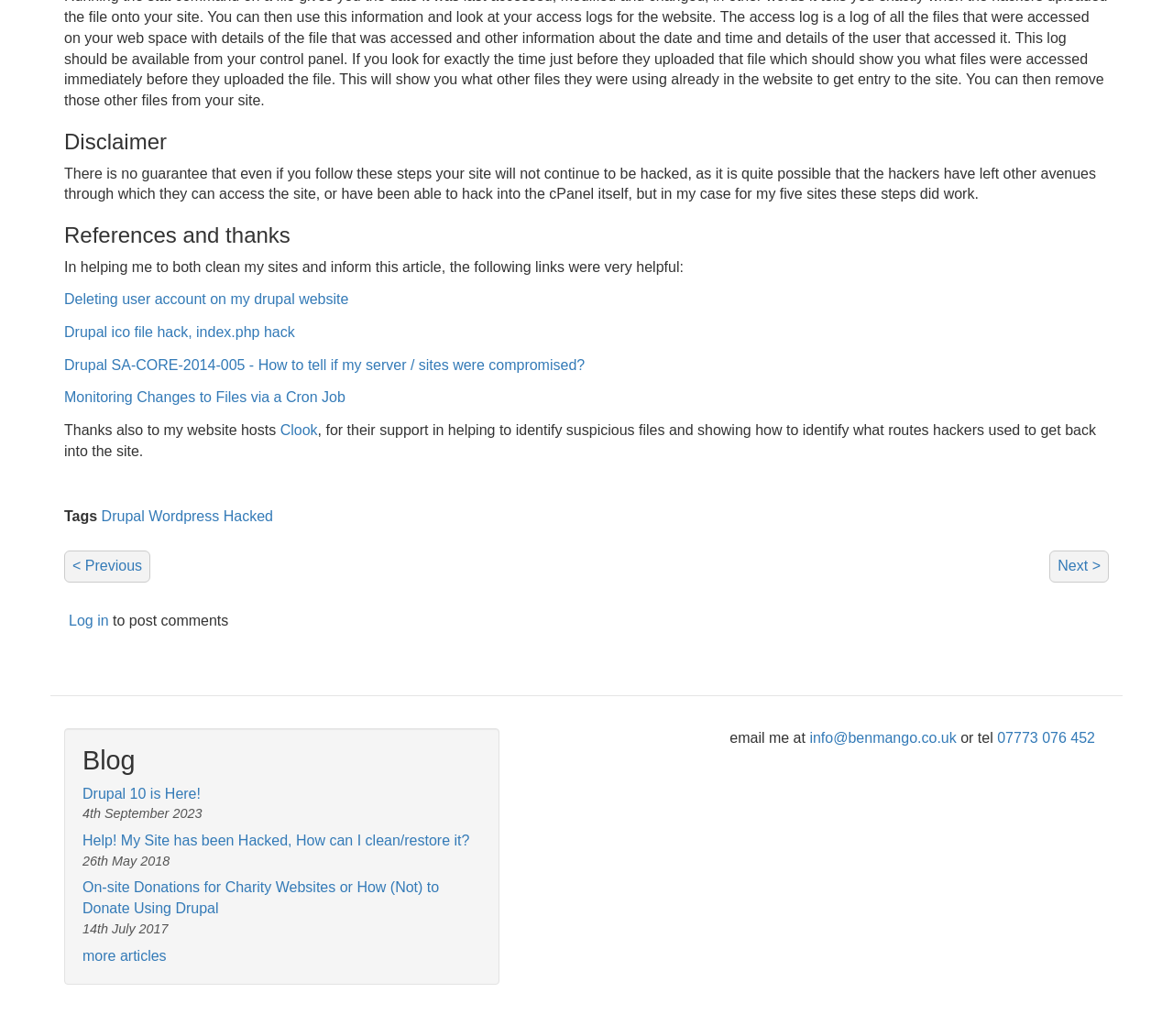How can readers contact the author?
Refer to the screenshot and answer in one word or phrase.

Email or phone